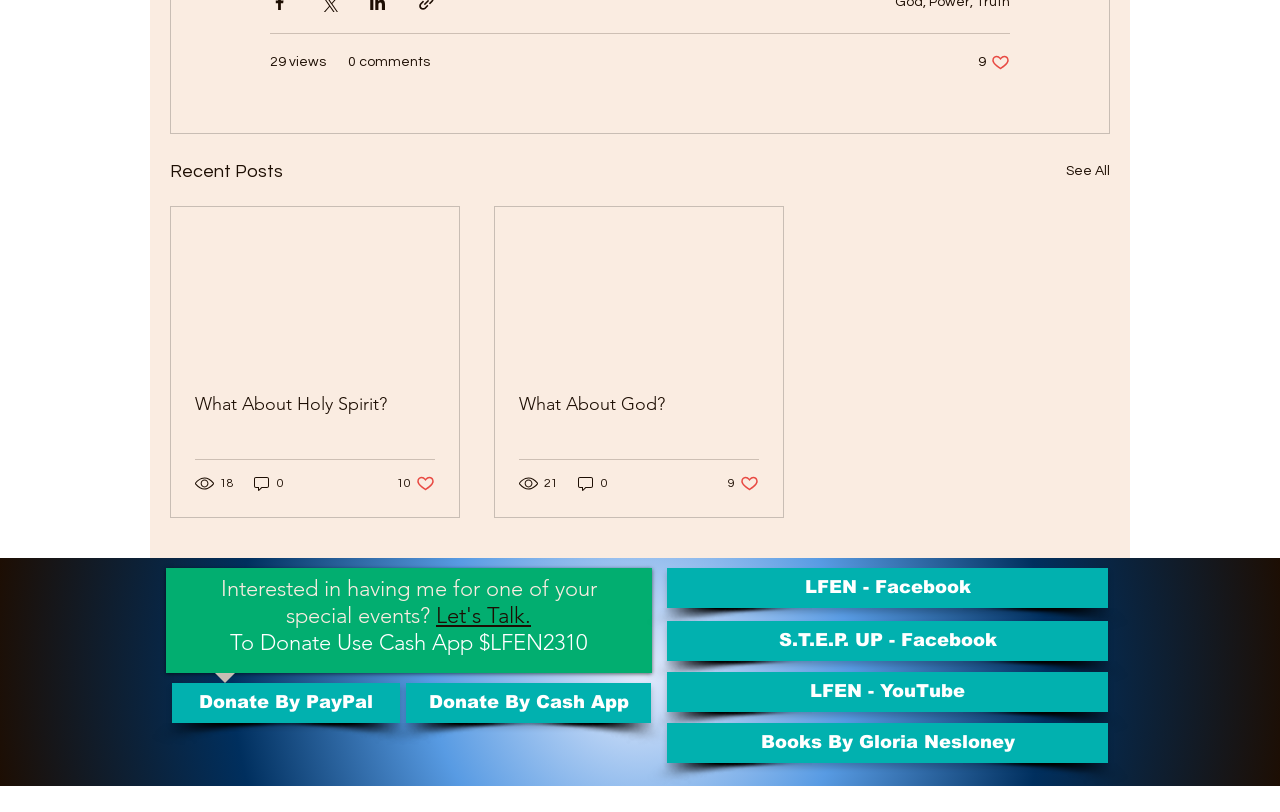What is the Cash App ID for donation?
Please provide a comprehensive answer based on the visual information in the image.

The Cash App ID for donation is located at the bottom of the webpage, and it is indicated by the heading element with bounding box coordinates [0.156, 0.708, 0.482, 0.808], which contains the text 'To Donate Use Cash App $LFEN2310'.